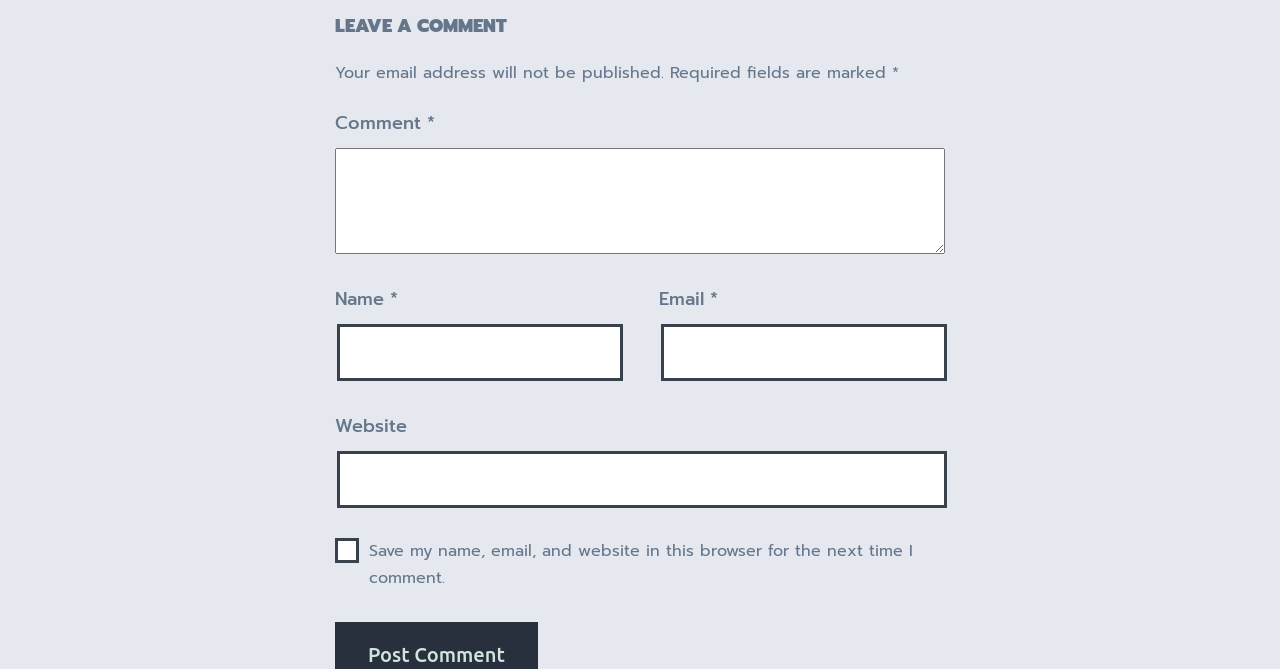What is the position of the 'Email' label?
Answer with a single word or phrase by referring to the visual content.

Below 'Name'